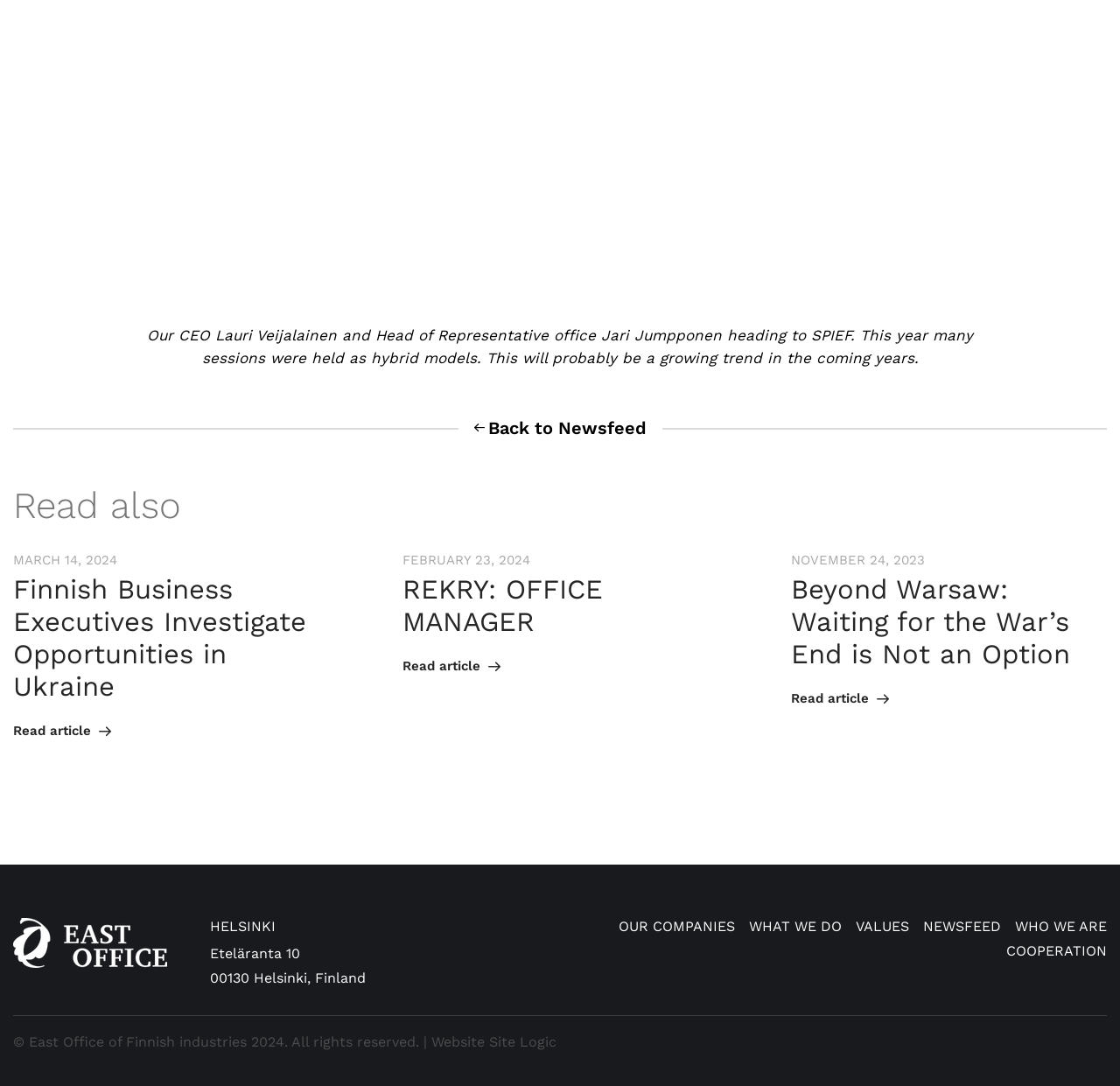Please answer the following question using a single word or phrase: 
What is the address of the company?

Eteläranta 10, 00130 Helsinki, Finland